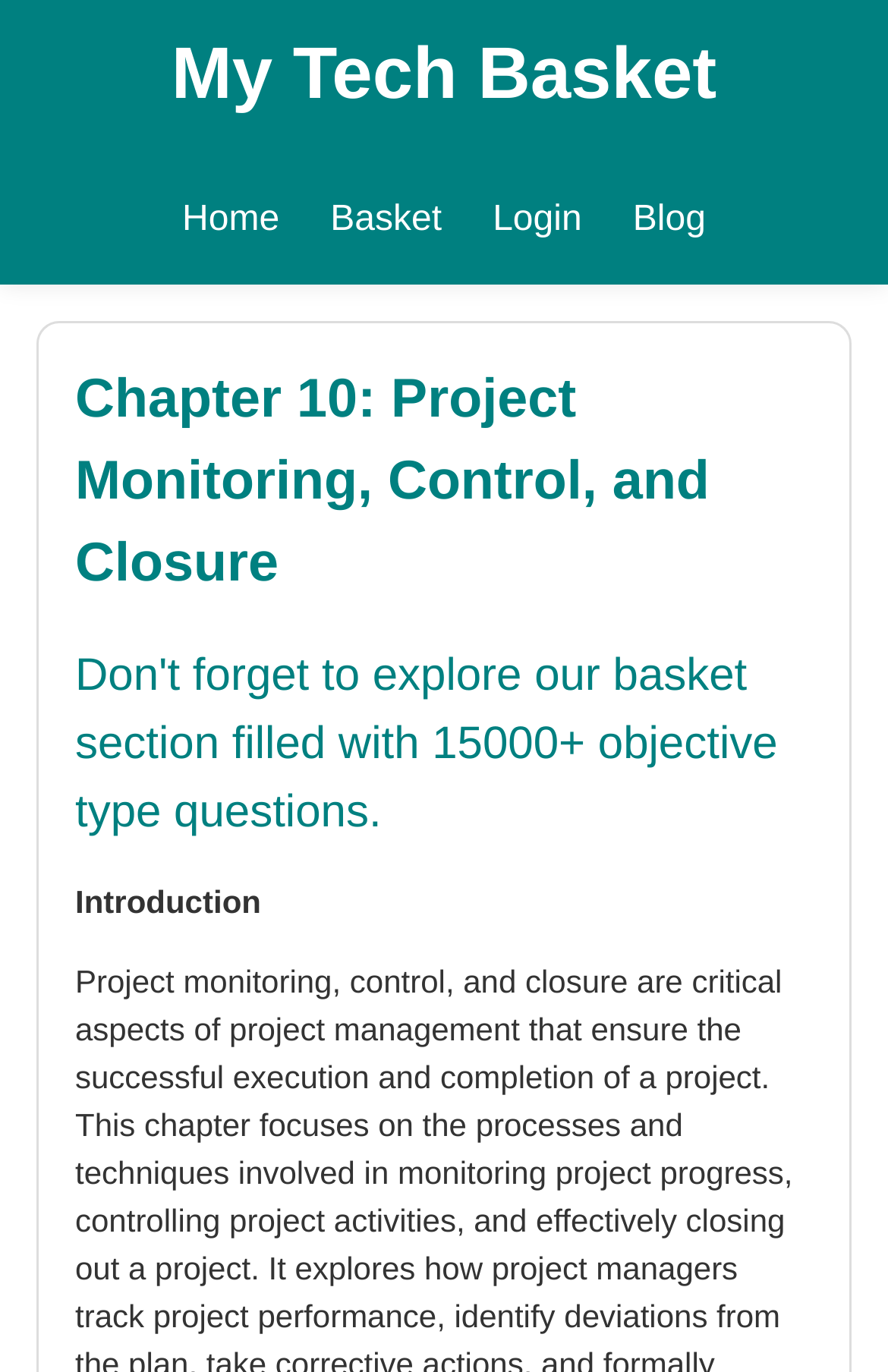Explain the webpage in detail.

The webpage is about Chapter 10 of a project management course, specifically focusing on Project Monitoring, Control, and Closure. At the top left of the page, there is a link to "My Tech Basket". To the right of this link, there are four more links: "Home", "Basket", "Login", and "Blog", which are likely navigation links.

Below these links, there is a heading that repeats the chapter title, "Chapter 10: Project Monitoring, Control, and Closure". Underneath this heading, there is a promotional link that encourages users to explore the "basket section" which contains over 15,000 objective-type questions.

Further down the page, there is a section titled "Introduction", which likely provides an overview of the chapter's content.